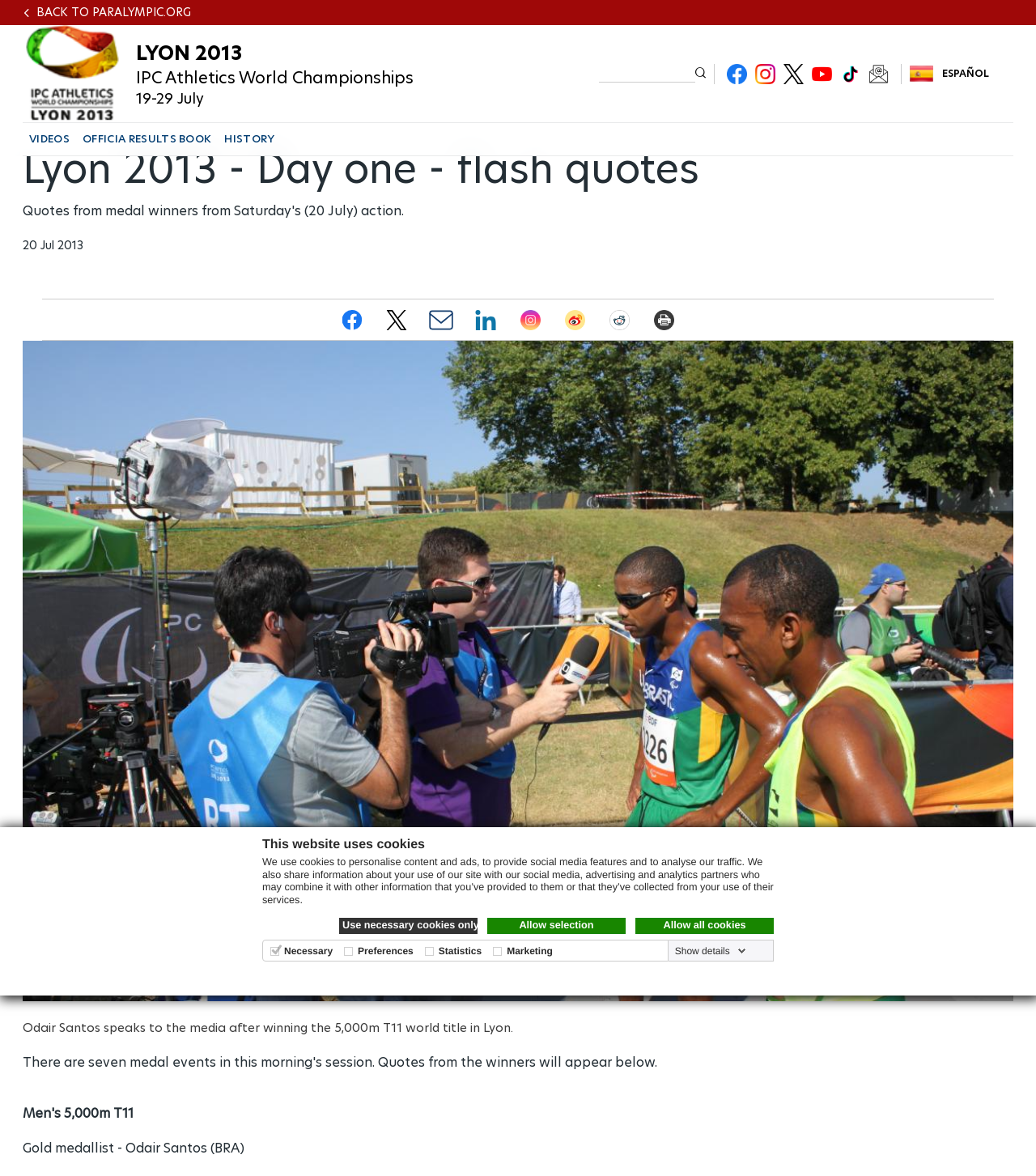Please determine the bounding box of the UI element that matches this description: alt="Instagram" title="Instagram". The coordinates should be given as (top-left x, top-left y, bottom-right x, bottom-right y), with all values between 0 and 1.

[0.5, 0.262, 0.523, 0.283]